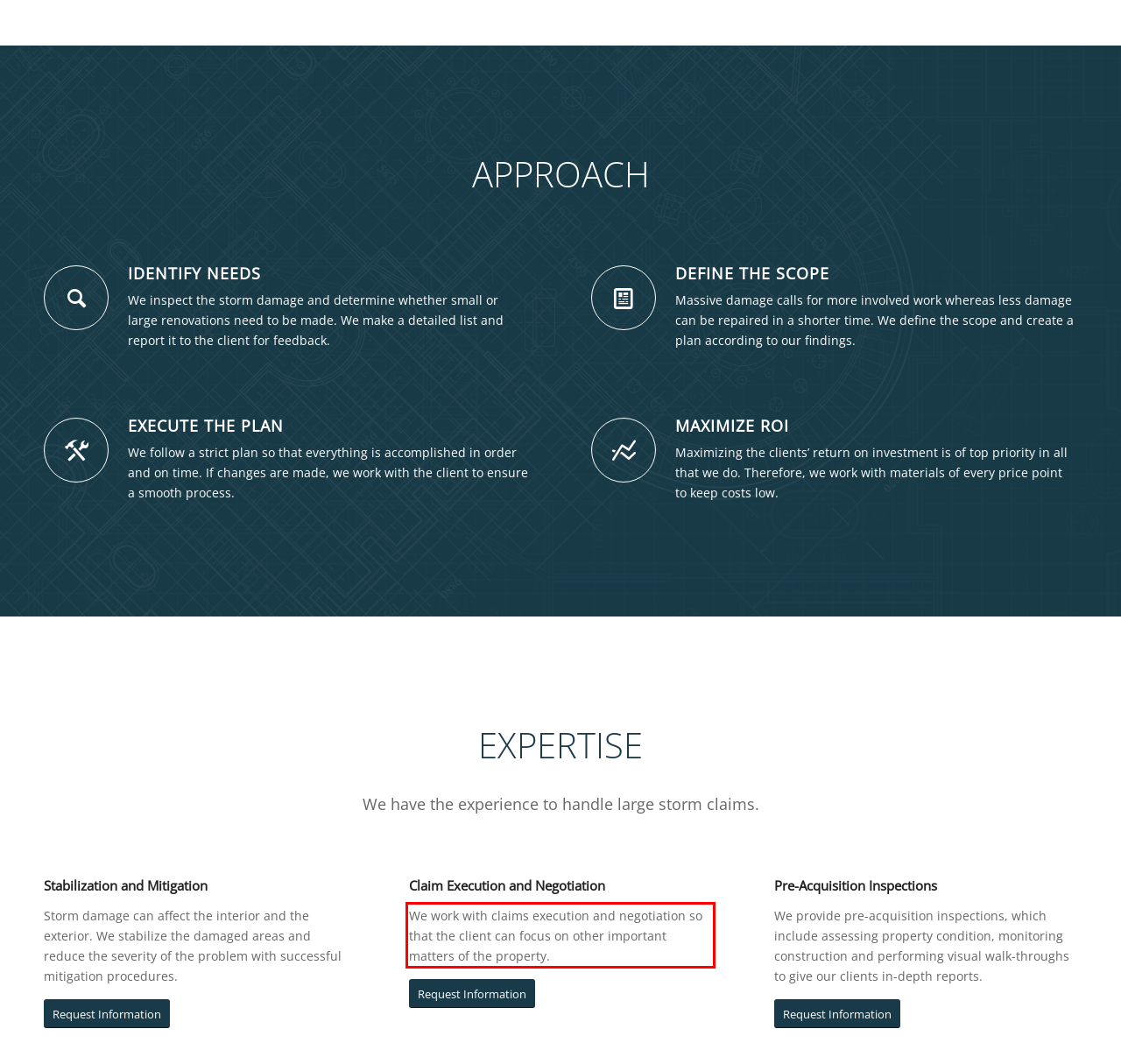Analyze the webpage screenshot and use OCR to recognize the text content in the red bounding box.

We work with claims execution and negotiation so that the client can focus on other important matters of the property.